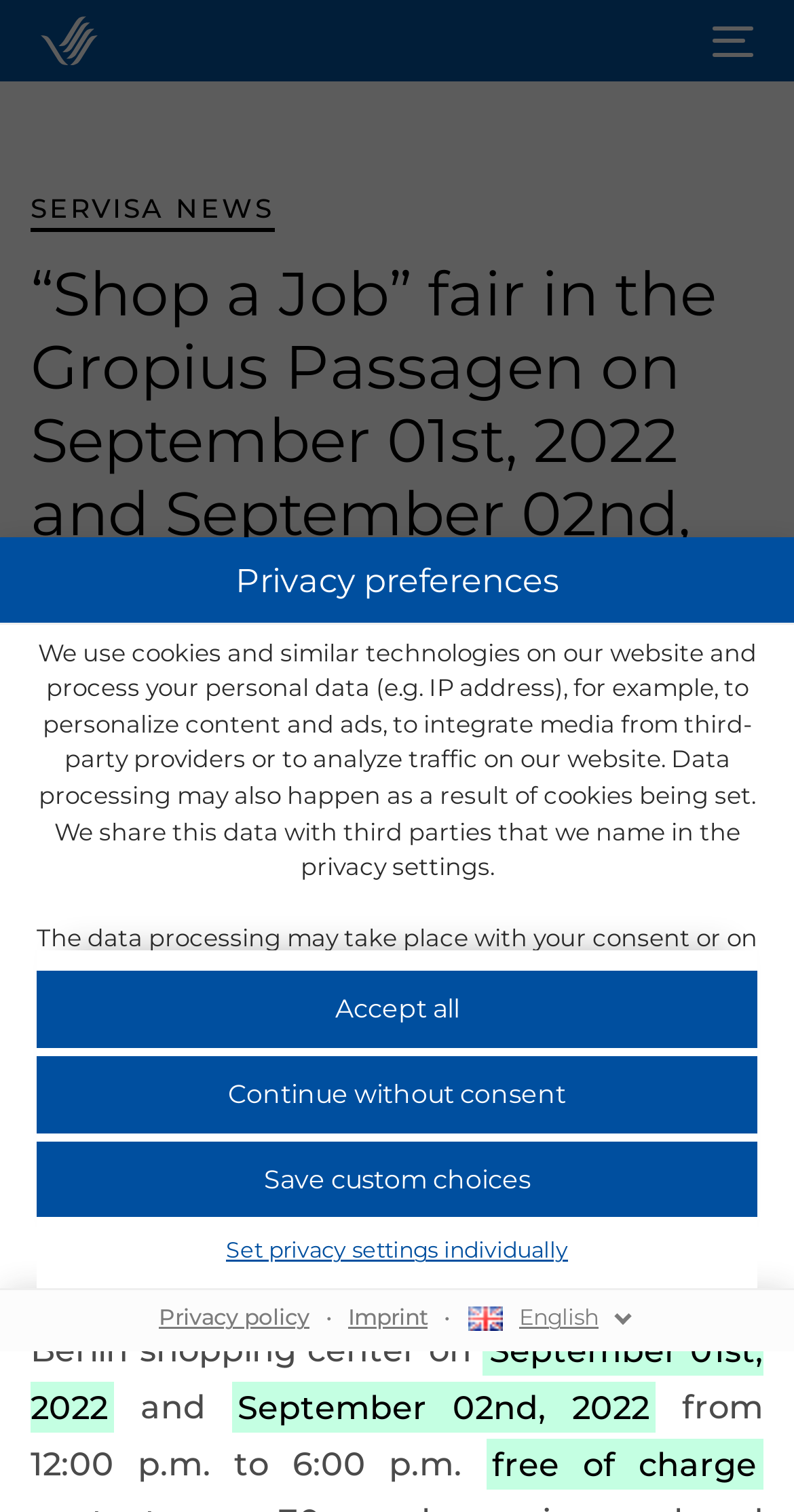Please identify the coordinates of the bounding box for the clickable region that will accomplish this instruction: "View privacy policy".

[0.454, 0.706, 0.941, 0.748]